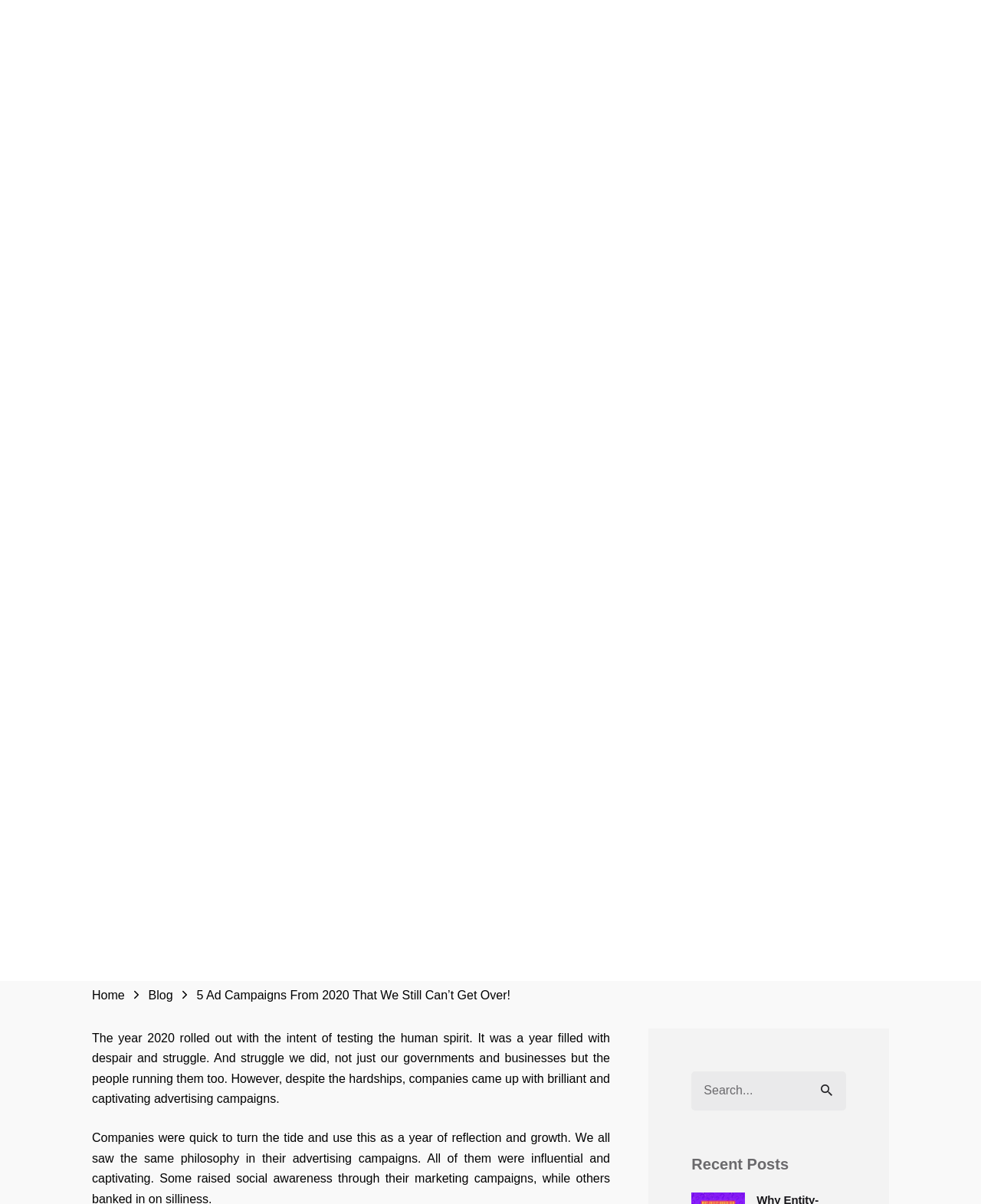What is the name of the company or organization behind this website?
Give a single word or phrase as your answer by examining the image.

BS